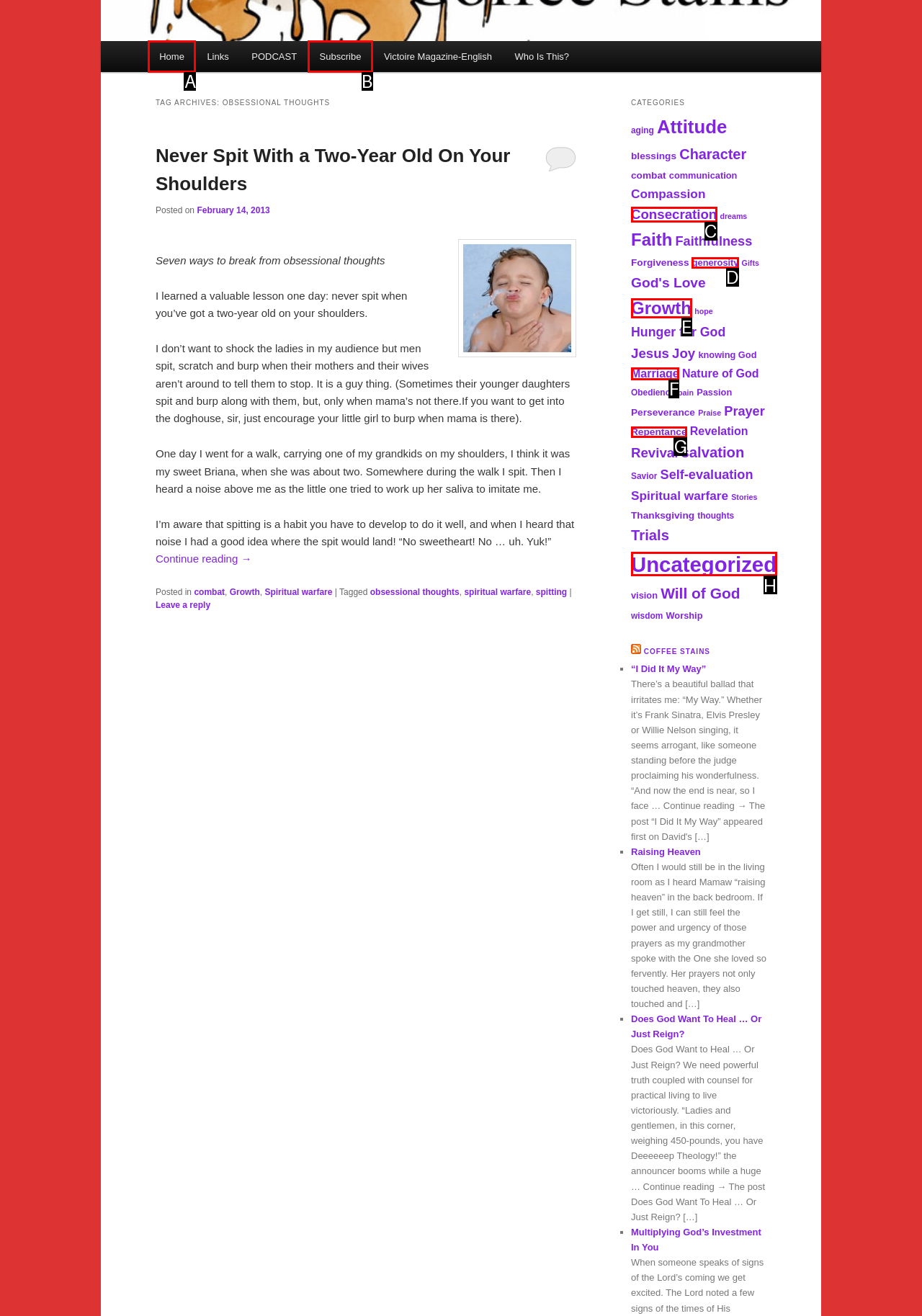Match the following description to a UI element: Repentance
Provide the letter of the matching option directly.

G